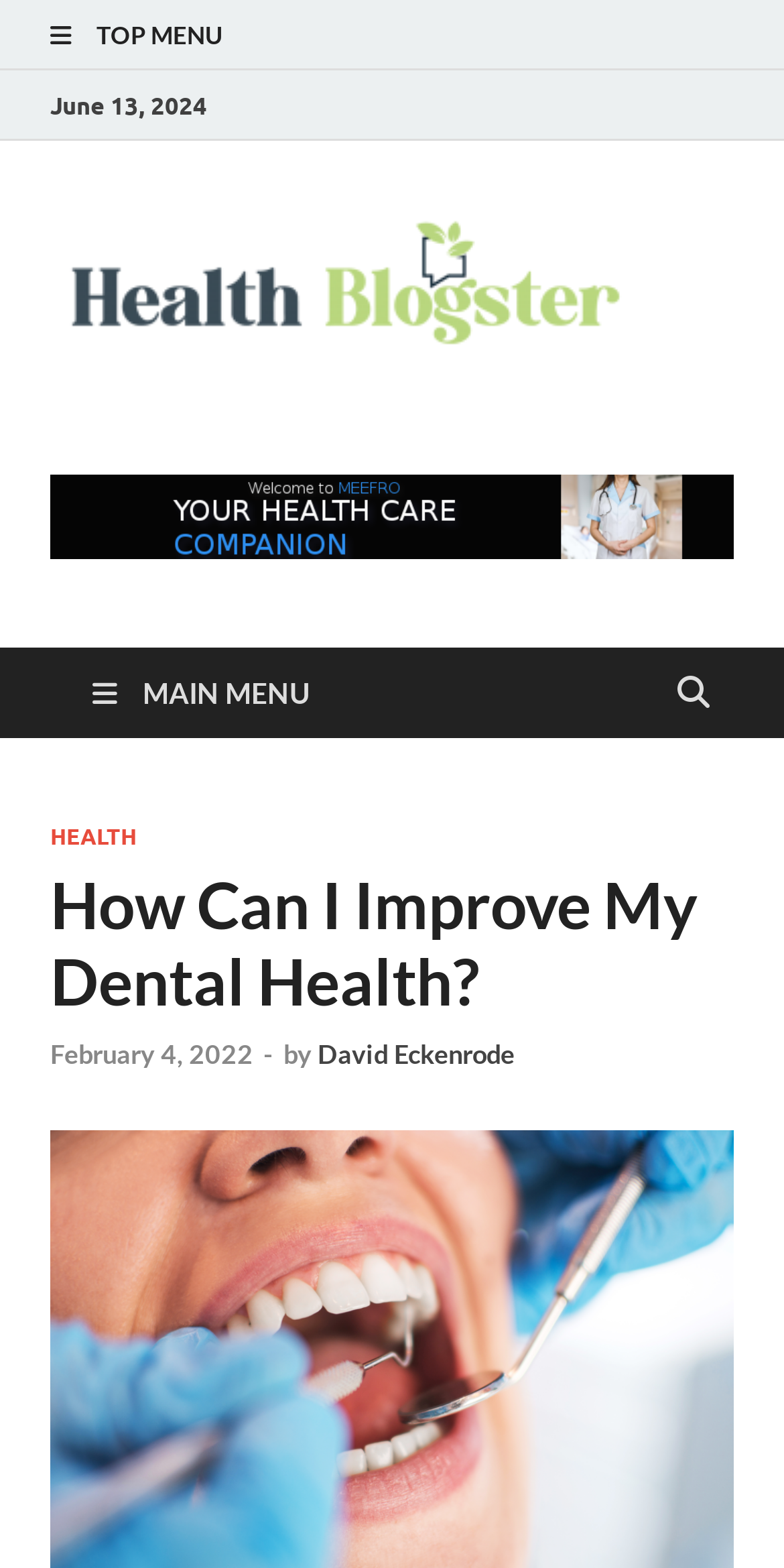What is the date of the blog post?
Identify the answer in the screenshot and reply with a single word or phrase.

June 13, 2024